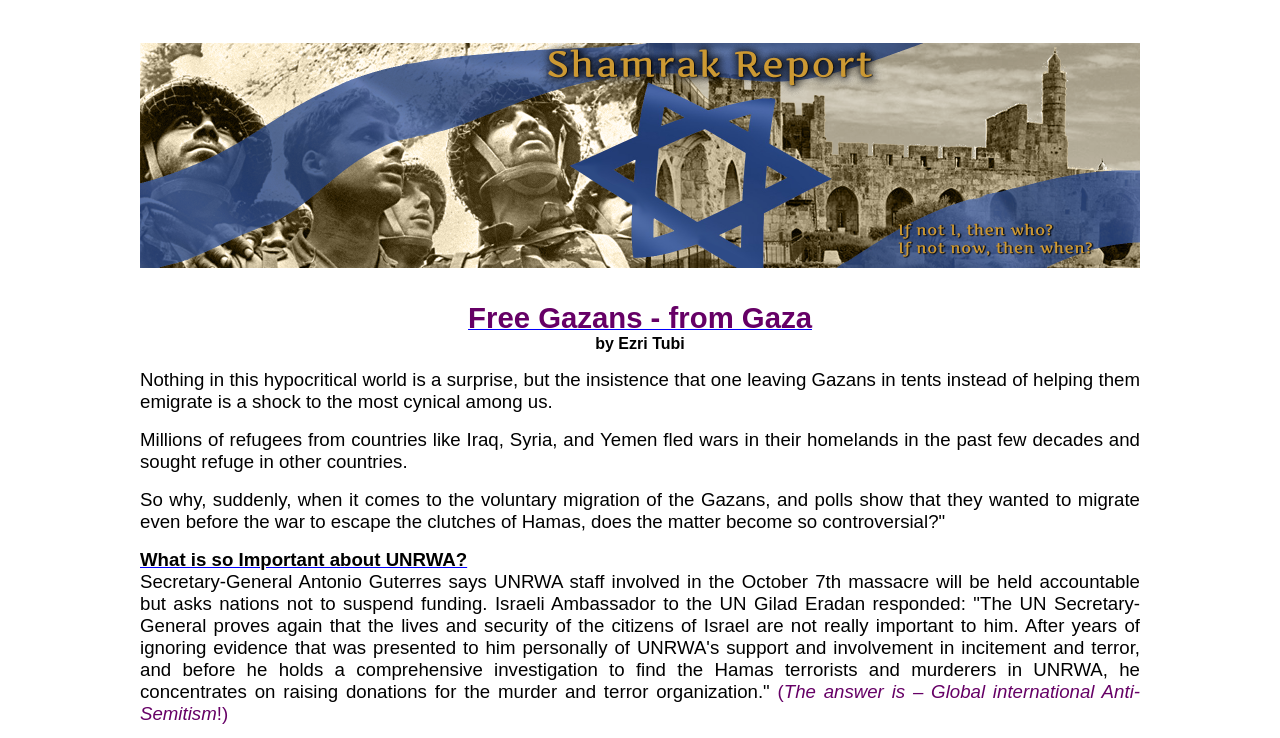Using the element description: "Free Gazans - from Gaza", determine the bounding box coordinates. The coordinates should be in the format [left, top, right, bottom], with values between 0 and 1.

[0.366, 0.425, 0.634, 0.449]